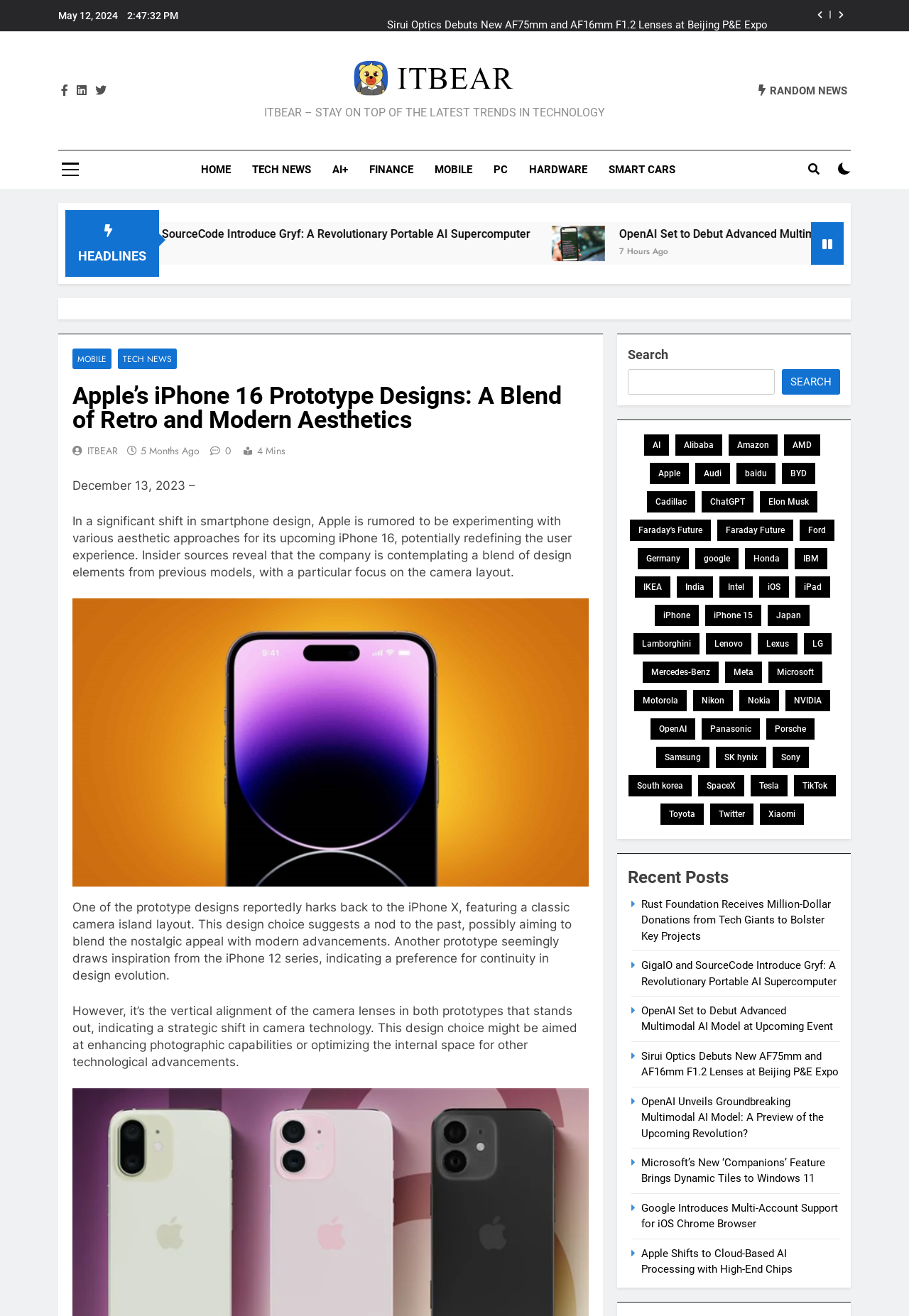Respond with a single word or phrase to the following question: What is the date of the latest article?

May 12, 2024